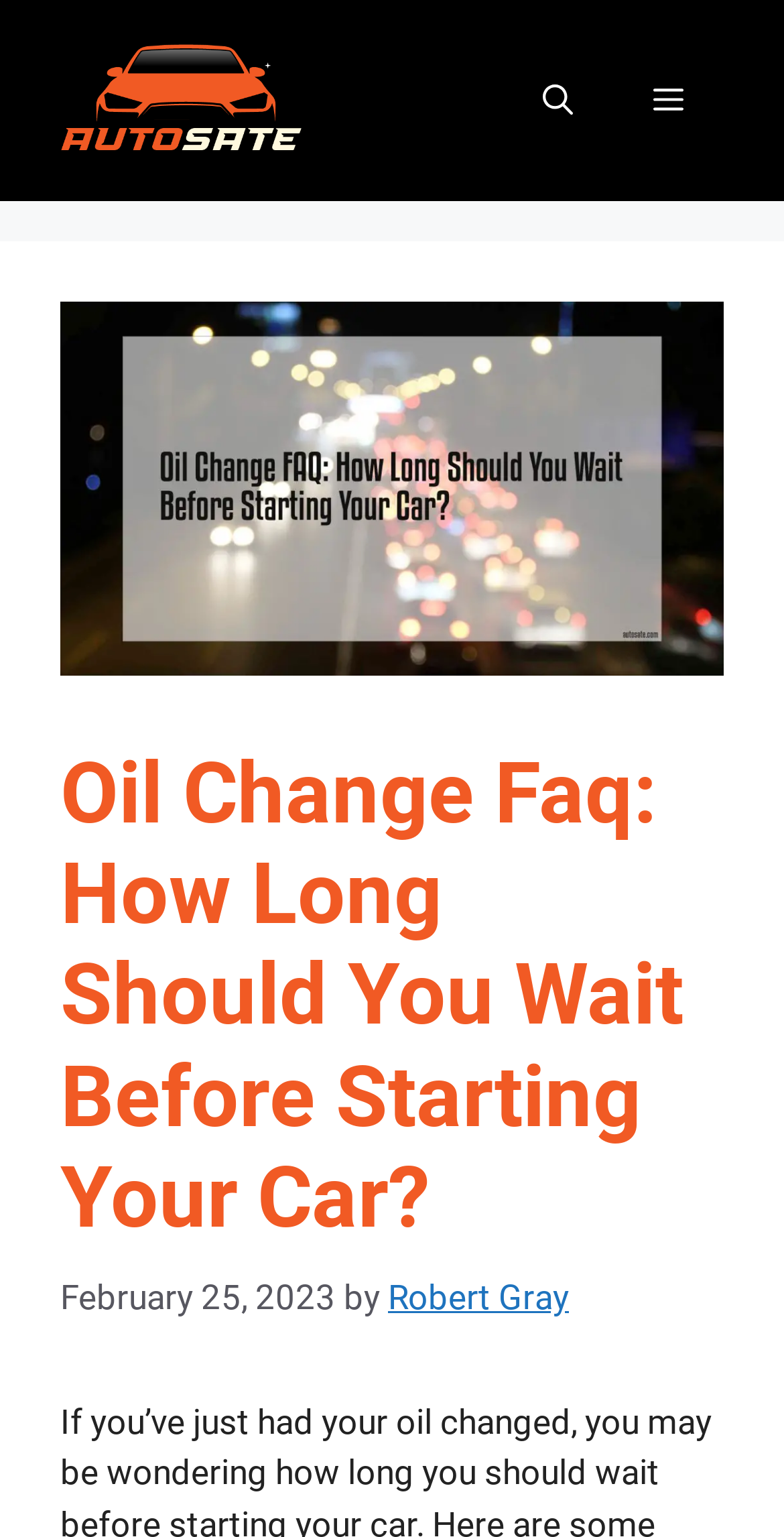Who is the author of the article?
Based on the image, provide a one-word or brief-phrase response.

Robert Gray